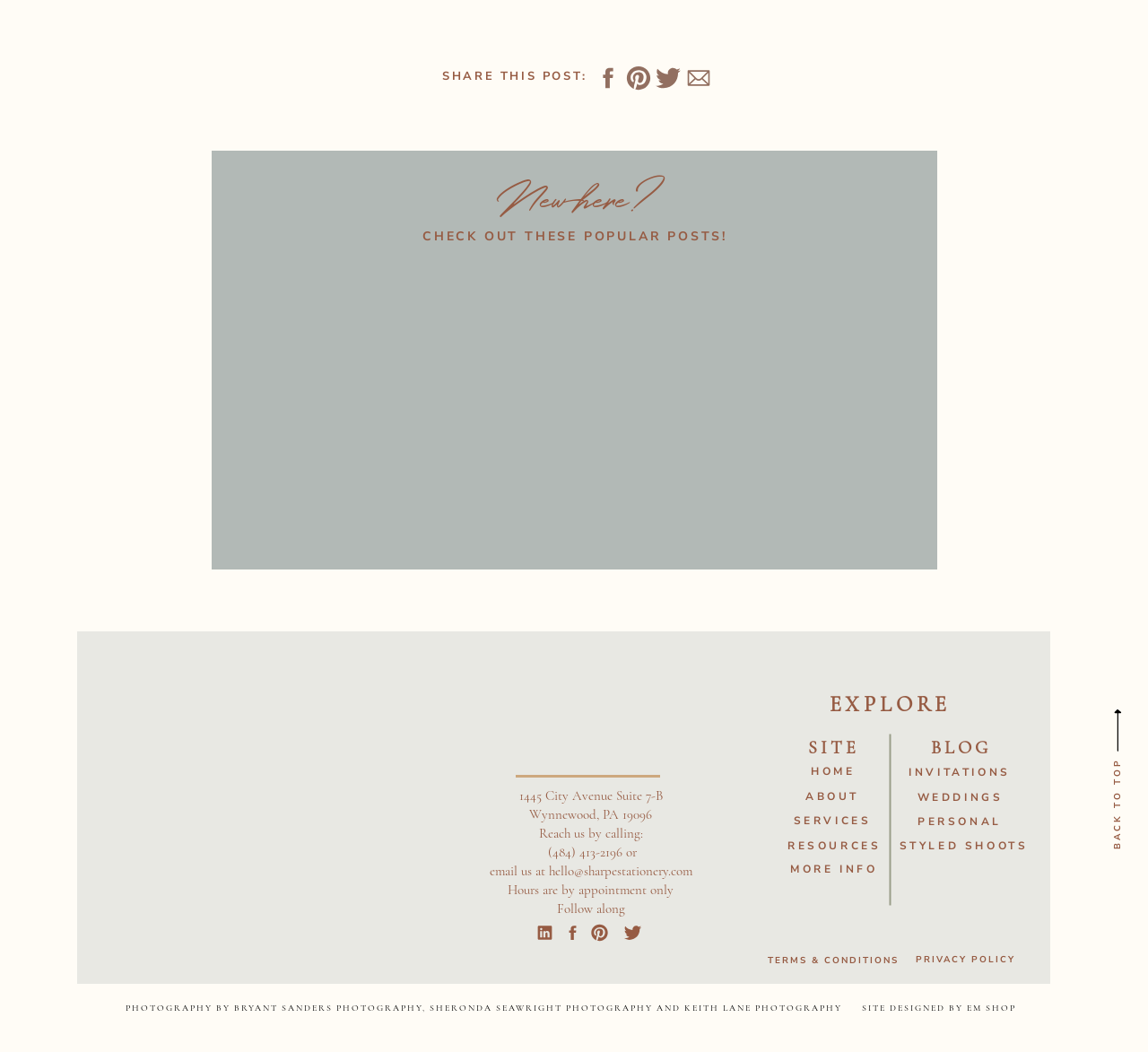Find and indicate the bounding box coordinates of the region you should select to follow the given instruction: "Explore the site".

[0.675, 0.699, 0.777, 0.72]